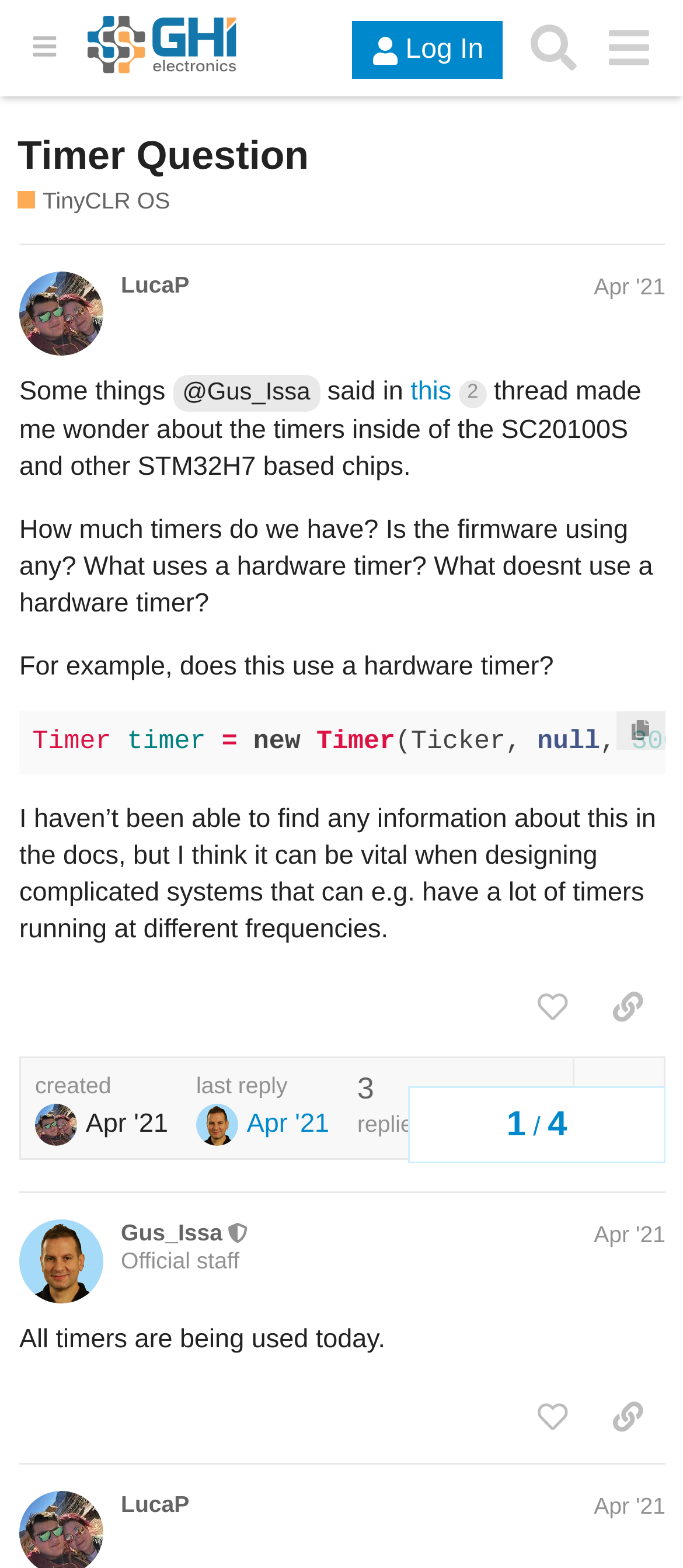Produce an extensive caption that describes everything on the webpage.

This webpage is a forum discussion thread titled "Timer Question" on the GHI Electronics' Forums platform. At the top, there is a header section with a hamburger menu button, a link to the forum's homepage, a login button, a search button, and a menu button. Below the header, the thread title "Timer Question" is displayed prominently.

The main content of the page is divided into two posts. The first post, made by @LucaP, takes up most of the page's real estate. It contains a heading with the author's name and the post date, followed by a block of text that asks questions about timers inside STM32H7-based chips. The text is divided into several paragraphs, with some code snippets and a button to copy the code to the clipboard. There are also buttons to like the post, copy a link to the post, and expand topic details.

Below the first post, there is a navigation section that shows the topic progress, with links to the first and fourth pages of the thread. The second post, made by @Gus_Issa, is a moderator's response to the original question. It has a similar structure to the first post, with a heading, a block of text, and buttons to like the post and copy a link to the post.

Throughout the page, there are several links to user profiles, dates, and other posts, as well as buttons to perform various actions. The overall layout is dense, with a focus on displaying the discussion thread's content.